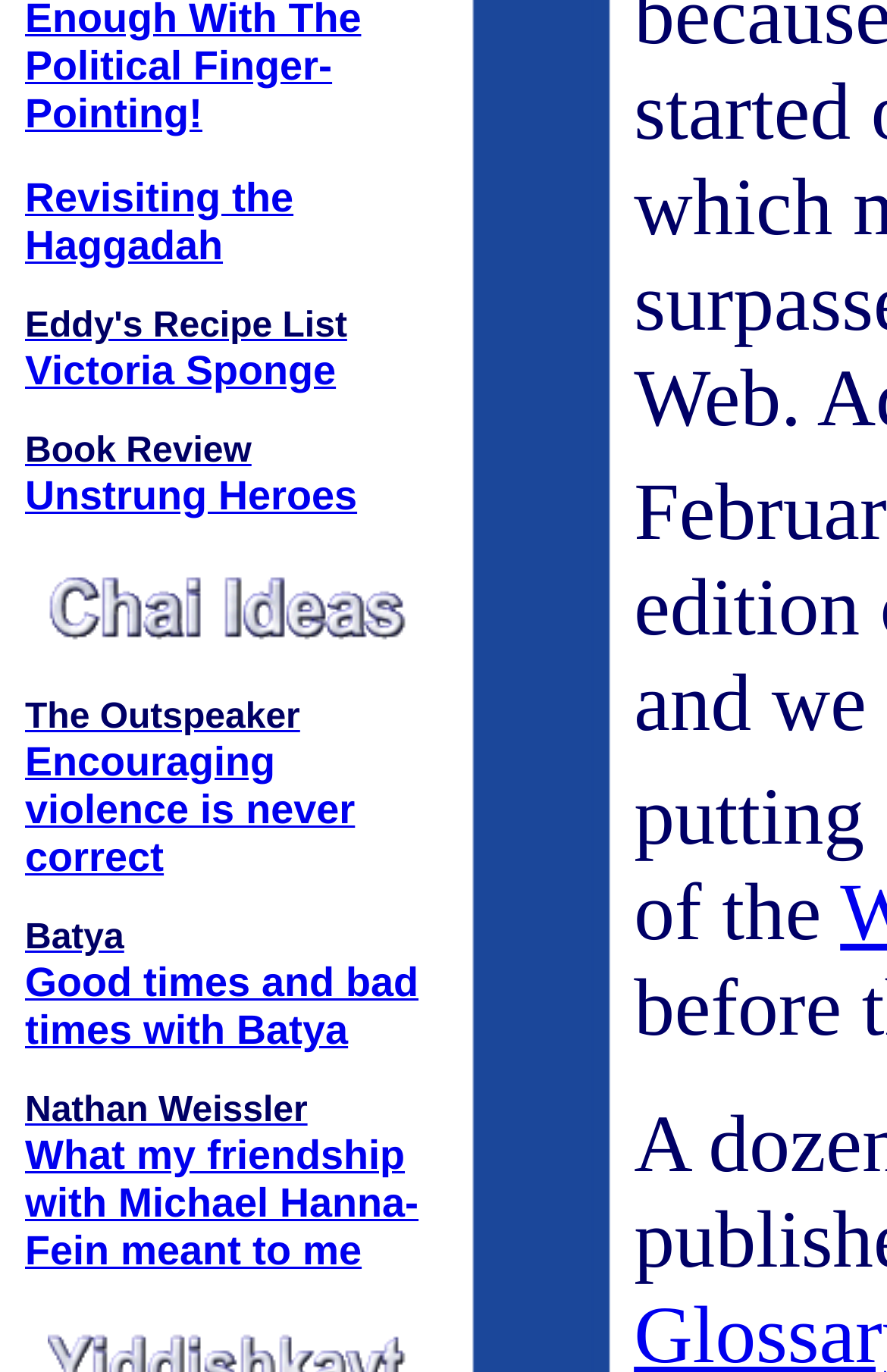Given the description of a UI element: "Home", identify the bounding box coordinates of the matching element in the webpage screenshot.

None